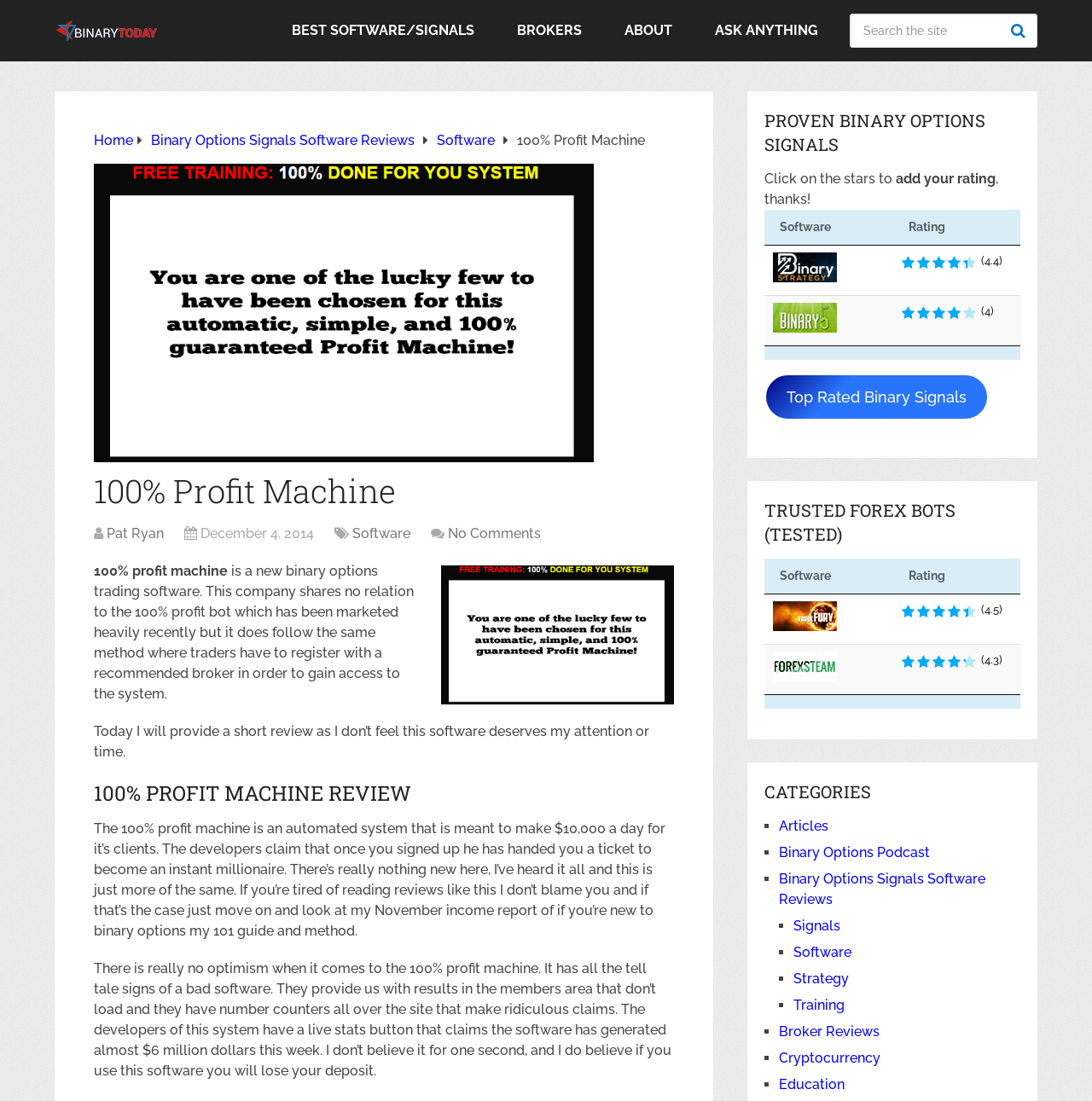Please identify the bounding box coordinates of the element on the webpage that should be clicked to follow this instruction: "Search the site". The bounding box coordinates should be given as four float numbers between 0 and 1, formatted as [left, top, right, bottom].

[0.778, 0.012, 0.95, 0.043]